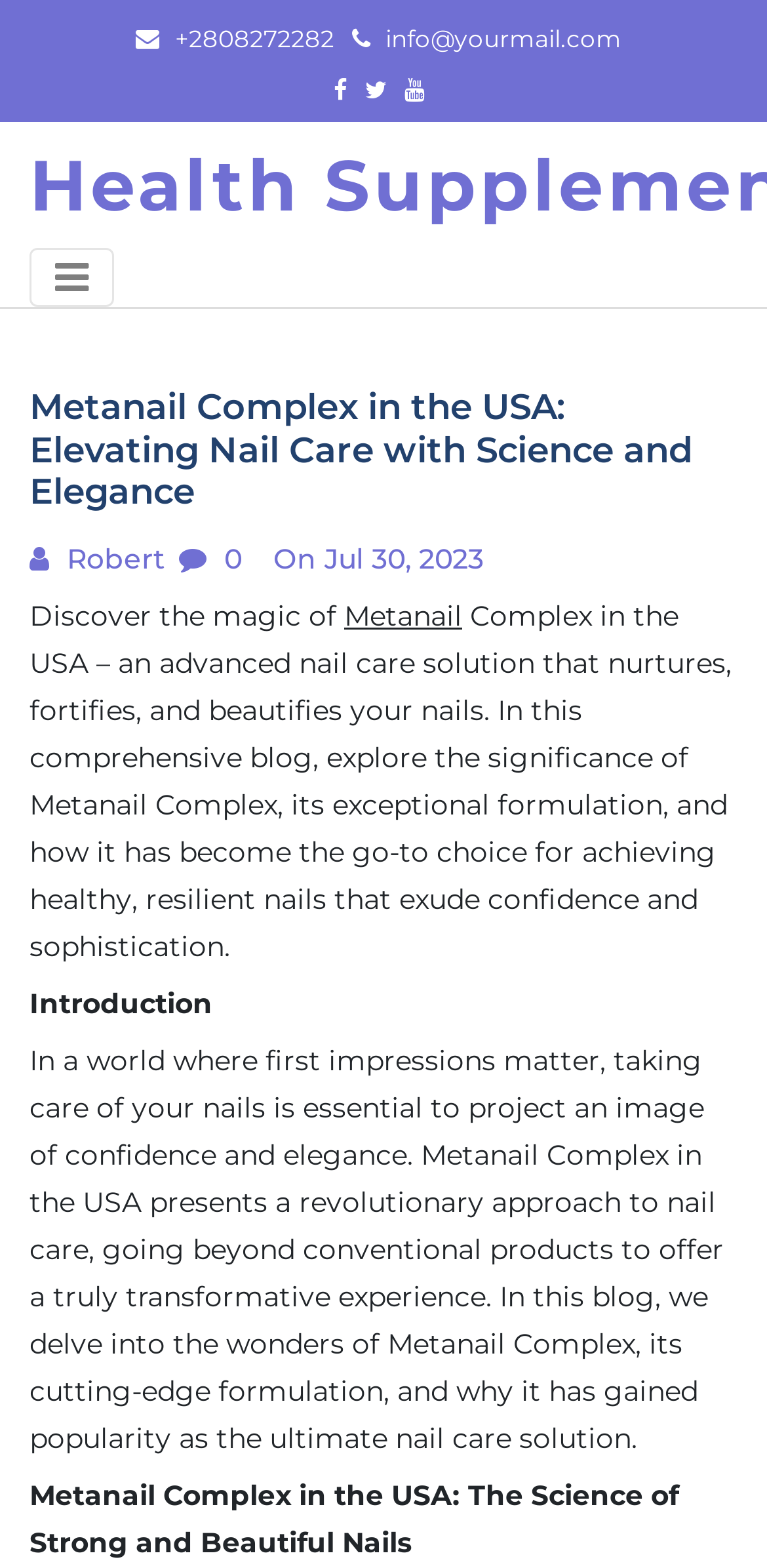What is the email address provided on the webpage?
Please provide a single word or phrase as the answer based on the screenshot.

info@yourmail.com